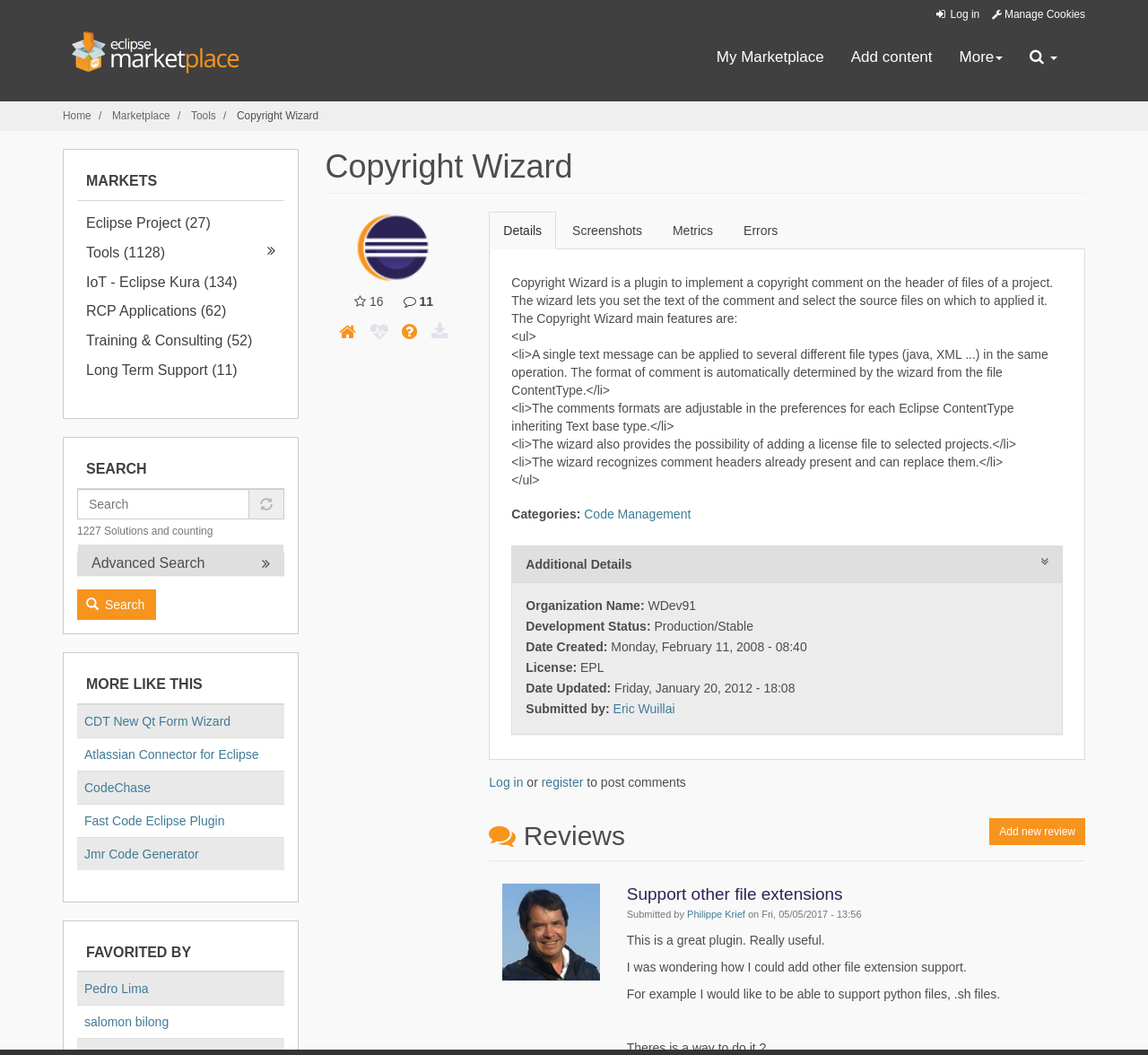Please respond in a single word or phrase: 
What is the development status of the plugin?

Production/Stable